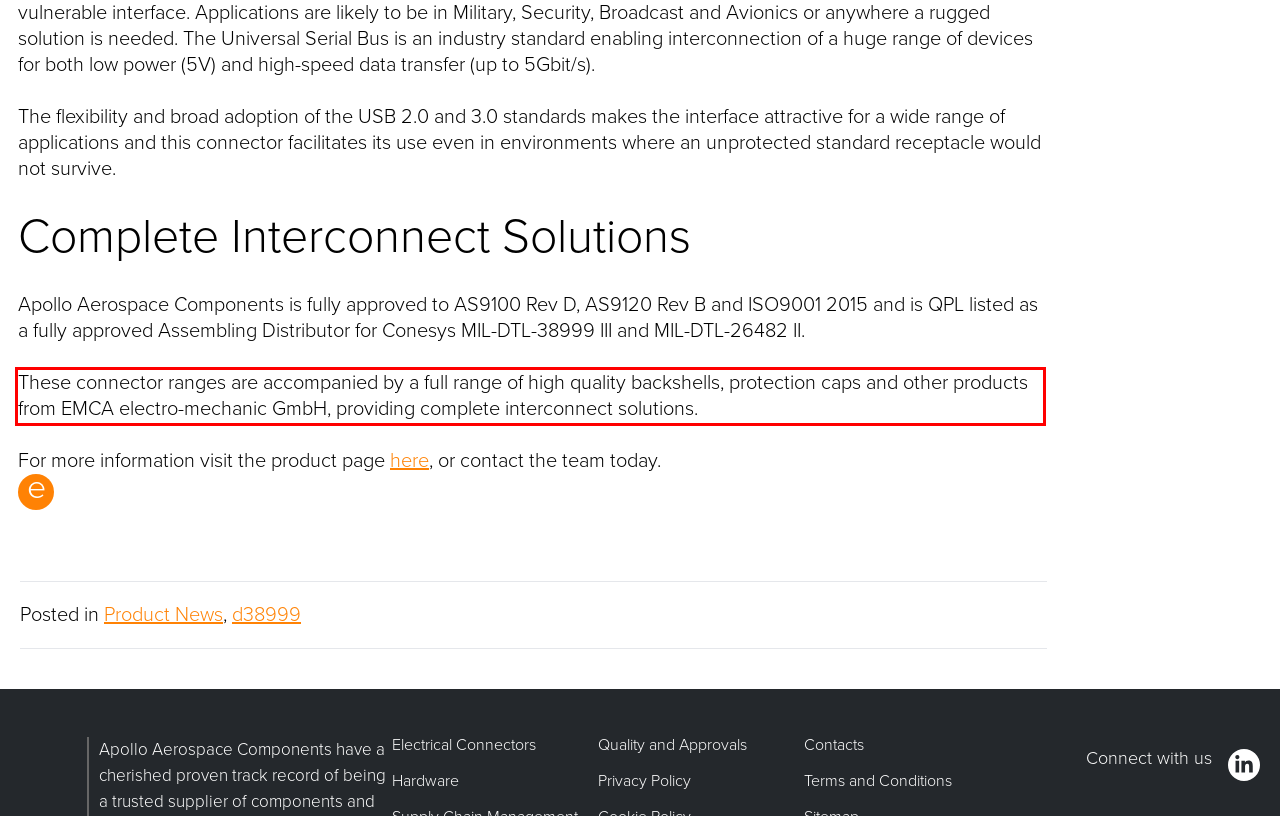You are provided with a screenshot of a webpage featuring a red rectangle bounding box. Extract the text content within this red bounding box using OCR.

These connector ranges are accompanied by a full range of high quality backshells, protection caps and other products from EMCA electro-mechanic GmbH, providing complete interconnect solutions.